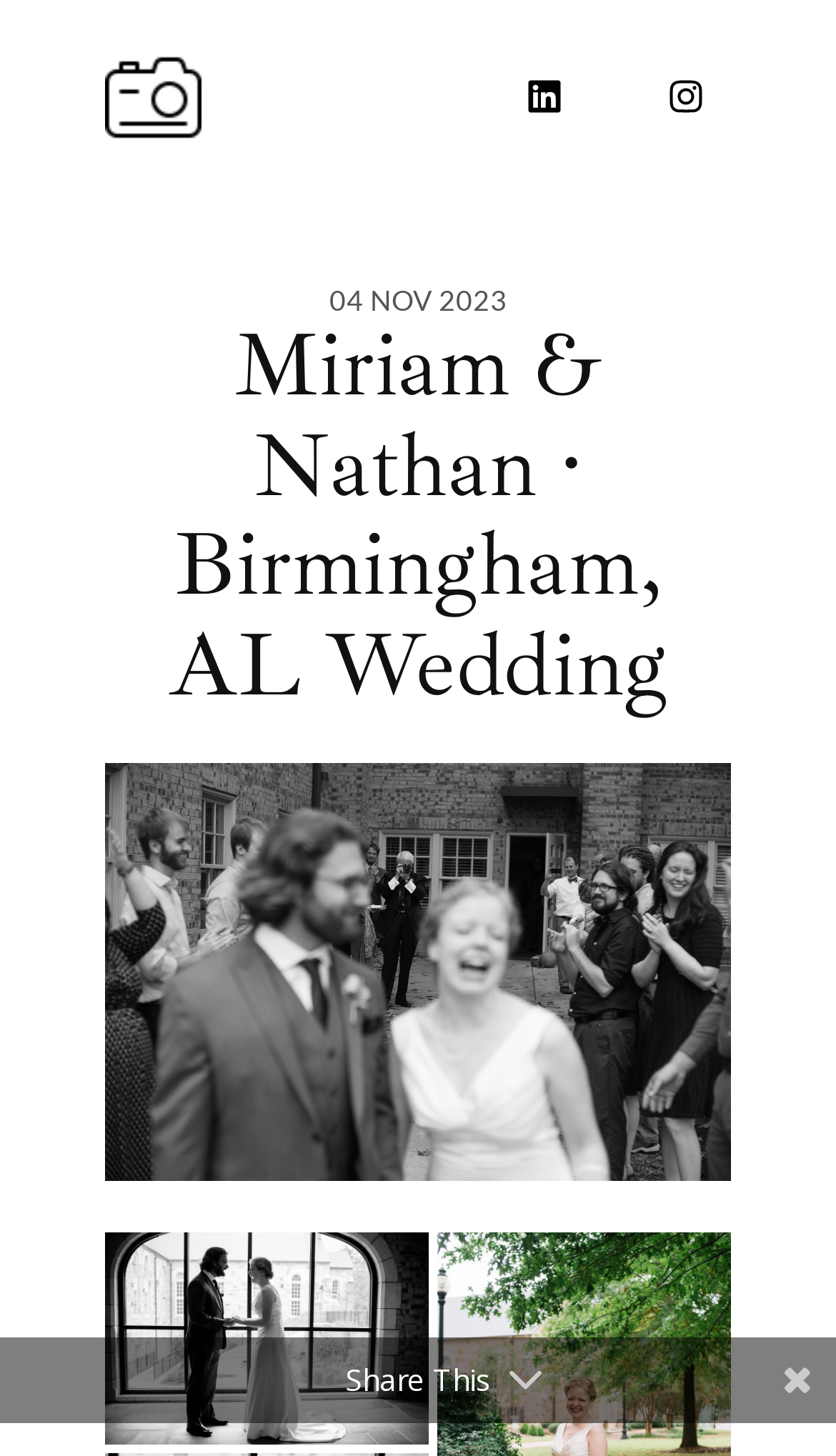Locate the UI element that matches the description Edit Post in the webpage screenshot. Return the bounding box coordinates in the format (top-left x, top-left y, bottom-right x, bottom-right y), with values ranging from 0 to 1.

None